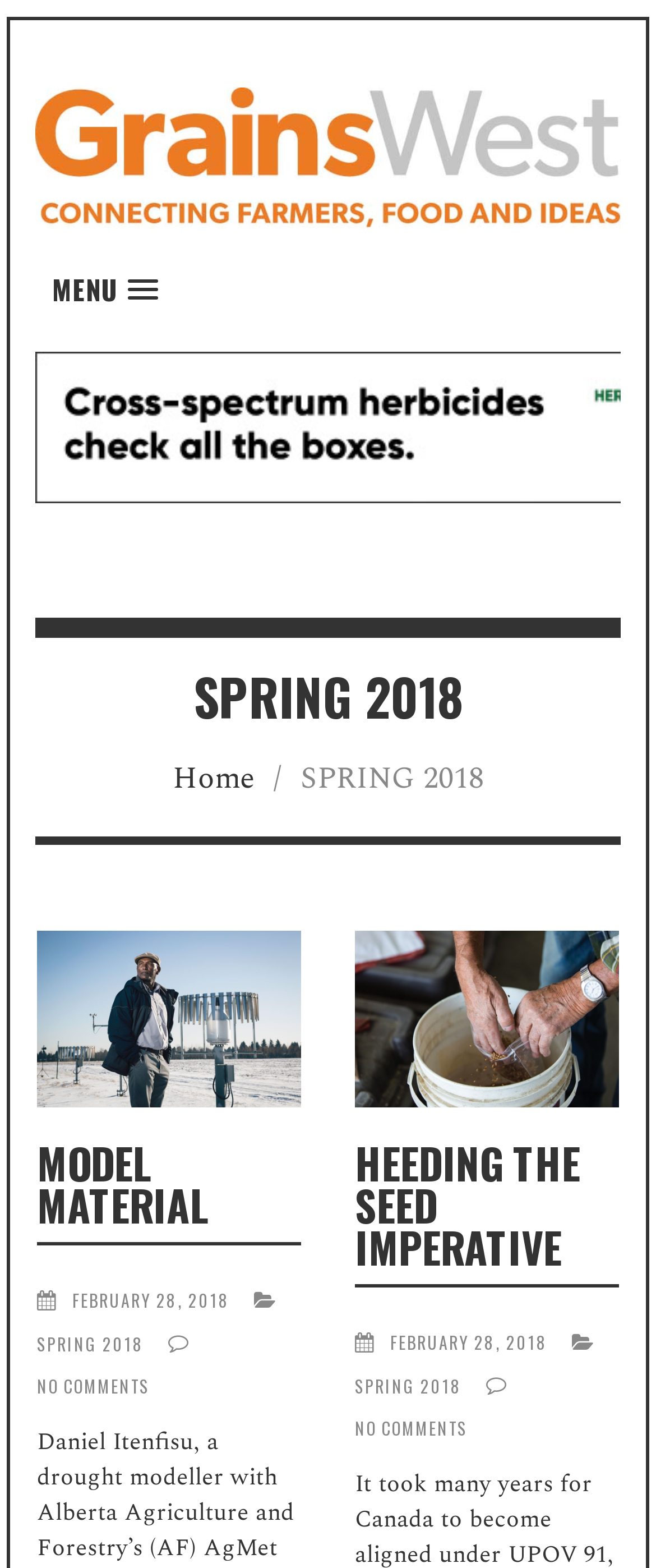Please examine the image and provide a detailed answer to the question: What is the date of the 'MODEL MATERIAL' article?

I looked for the date associated with the 'MODEL MATERIAL' article. The date 'FEBRUARY 28, 2018' is located below the heading 'MODEL MATERIAL', so that is the date of the article.